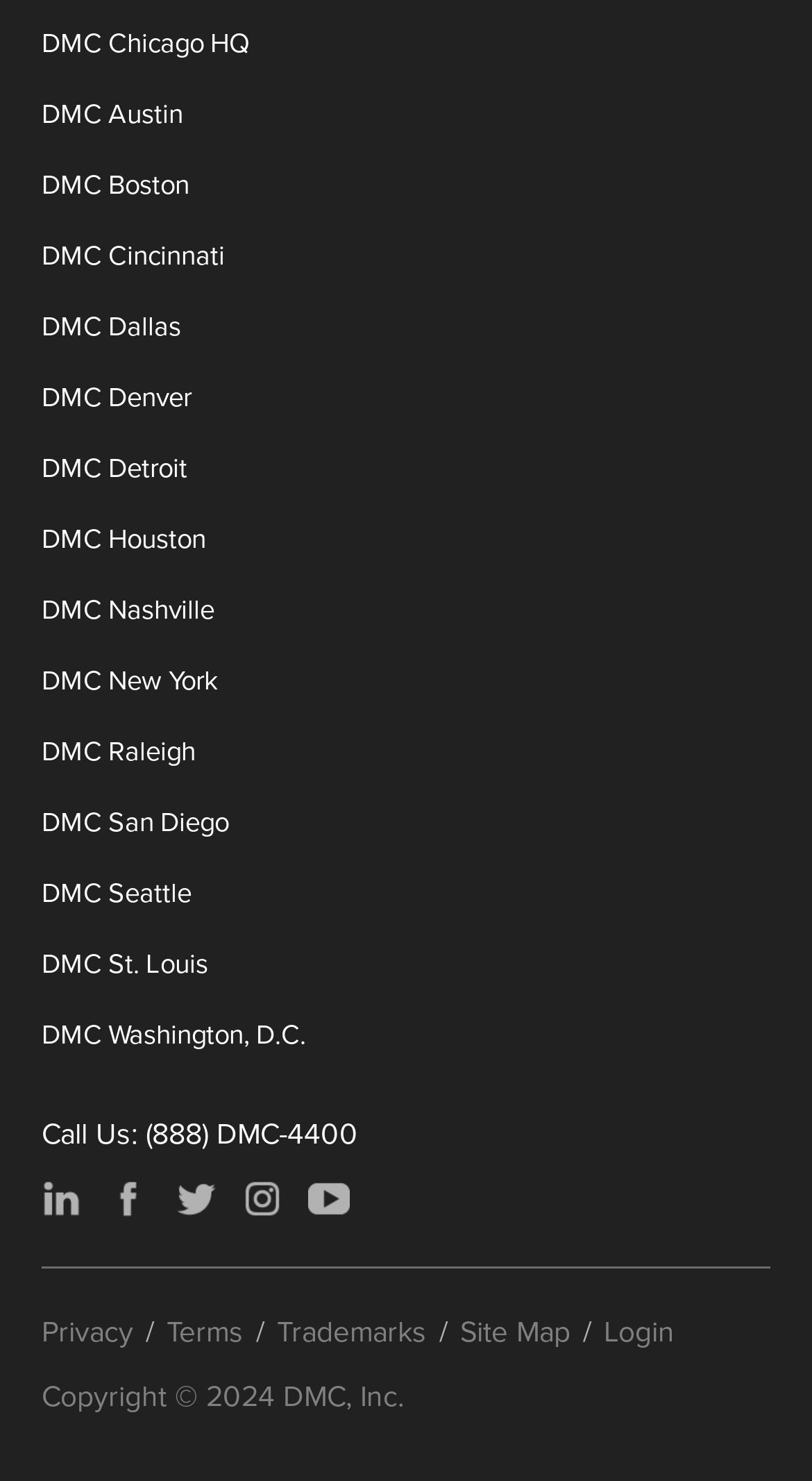Determine the bounding box coordinates of the region that needs to be clicked to achieve the task: "Go to Privacy page".

[0.051, 0.885, 0.164, 0.915]